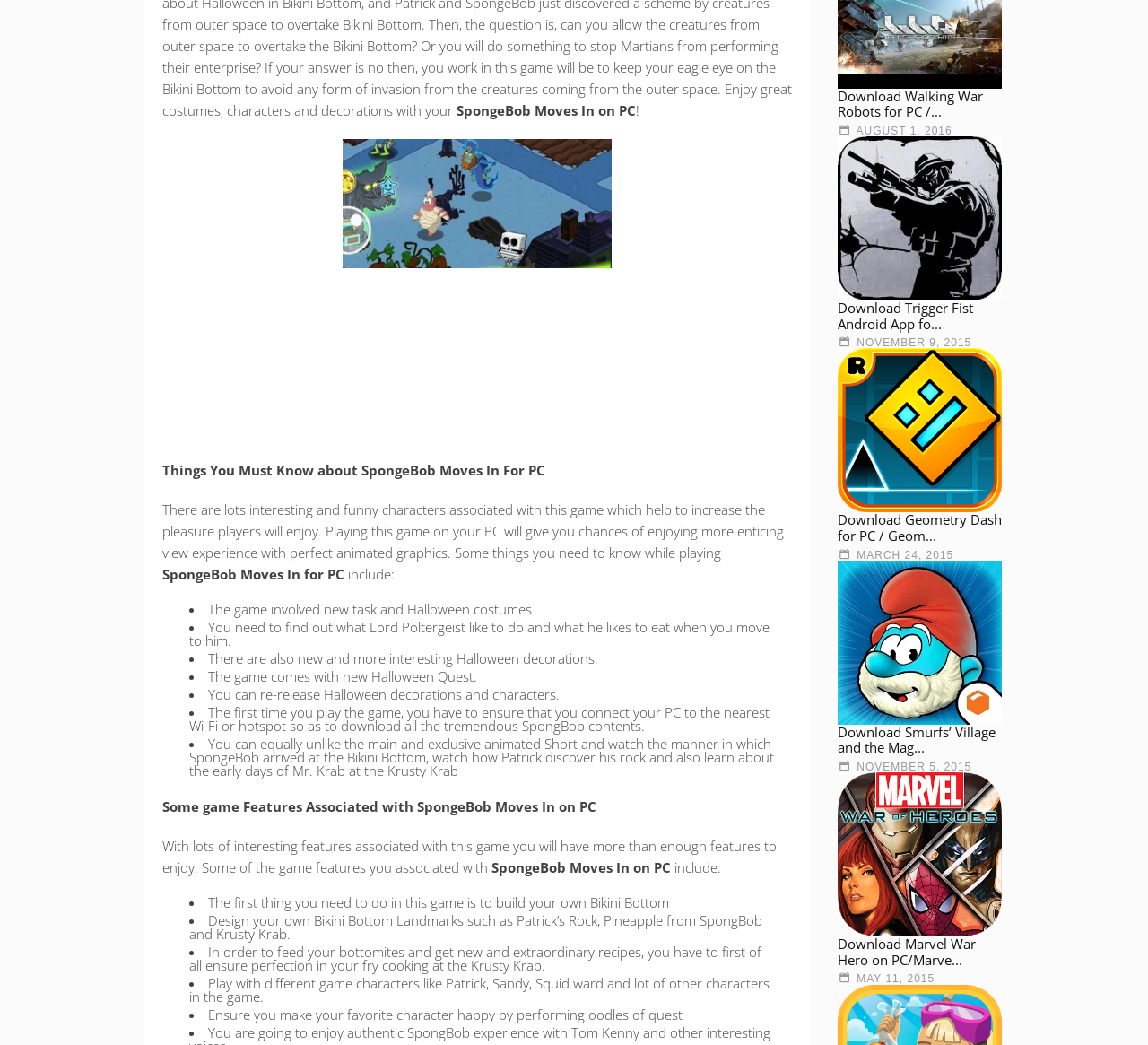Provide the bounding box coordinates of the section that needs to be clicked to accomplish the following instruction: "Click on the link to download SpongeBob Moves In on PC."

[0.298, 0.219, 0.533, 0.236]